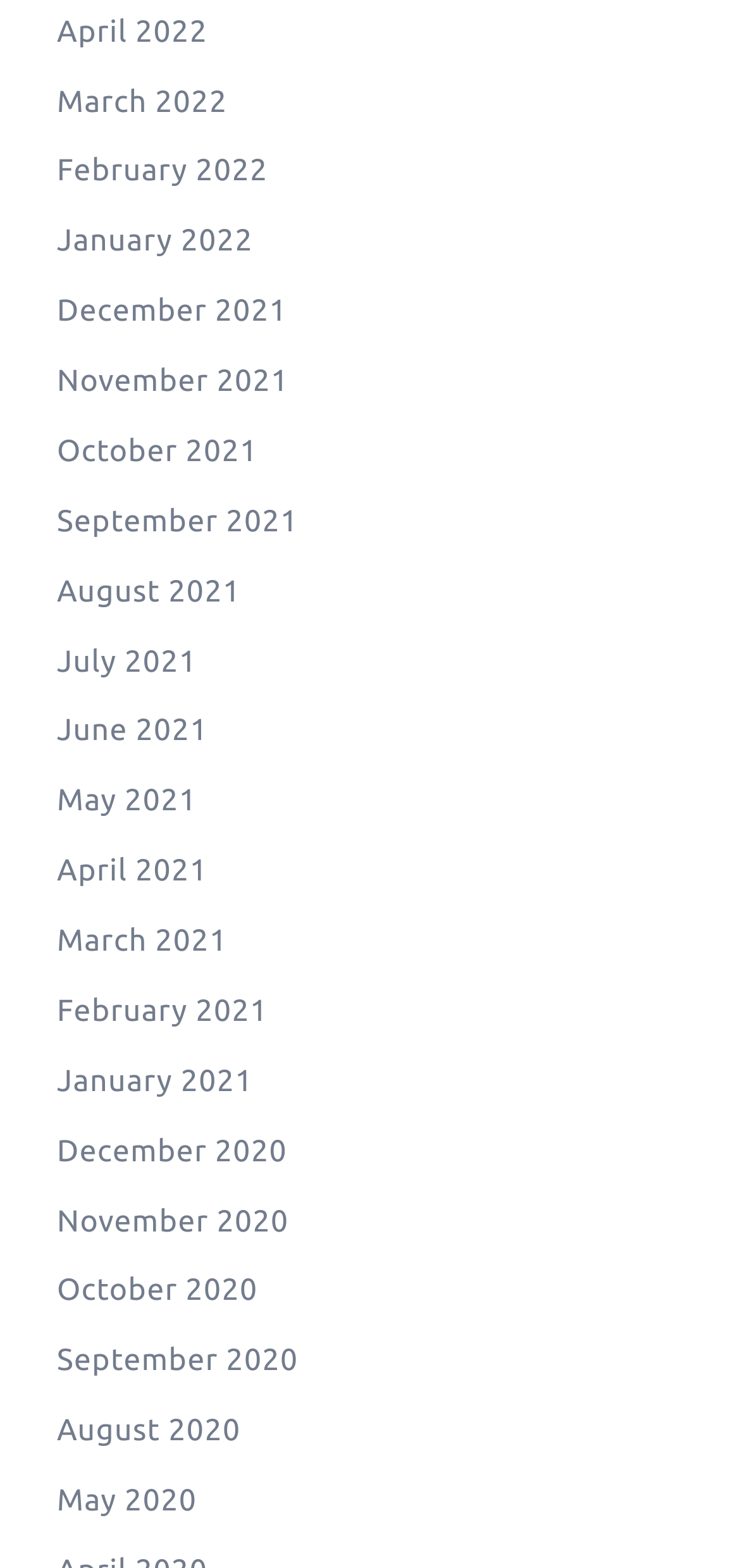Please locate the UI element described by "January 2022" and provide its bounding box coordinates.

[0.077, 0.143, 0.342, 0.165]